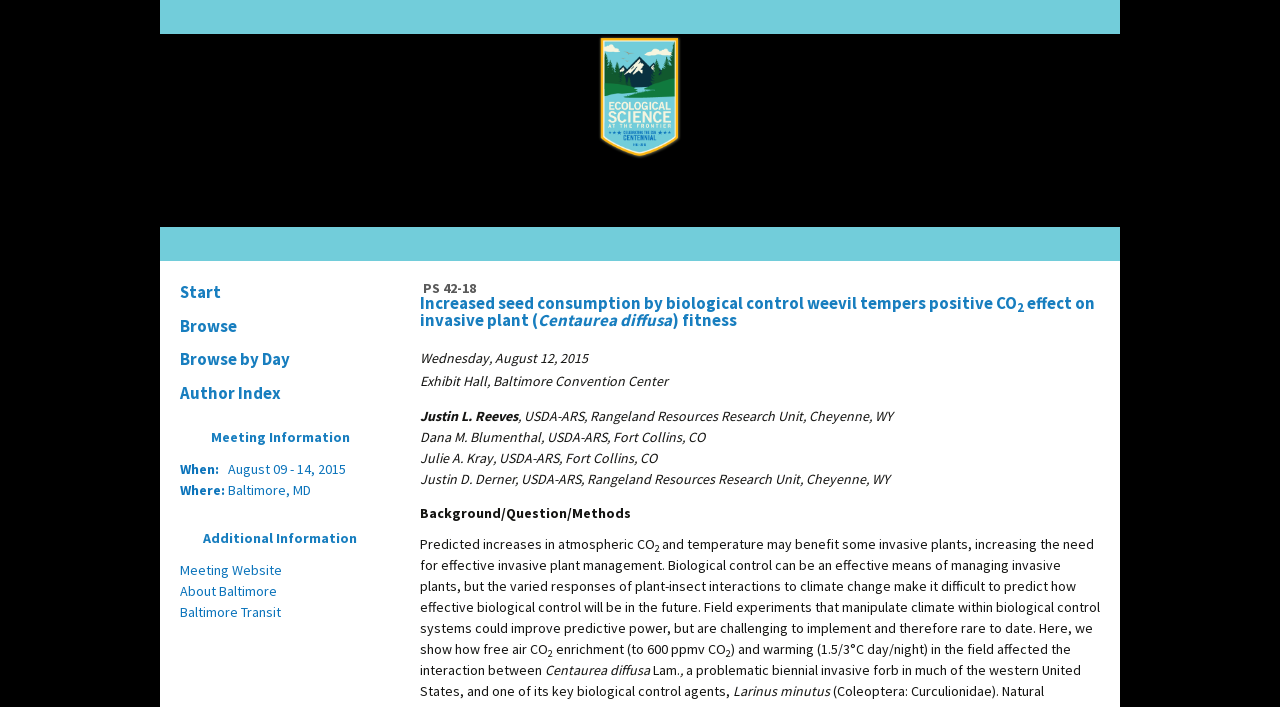What is the date of the presentation?
Please respond to the question with a detailed and informative answer.

The date of the presentation can be found in the text 'Wednesday, August 12, 2015', which is located above the title of the presentation. This text indicates the date on which the presentation is taking place.